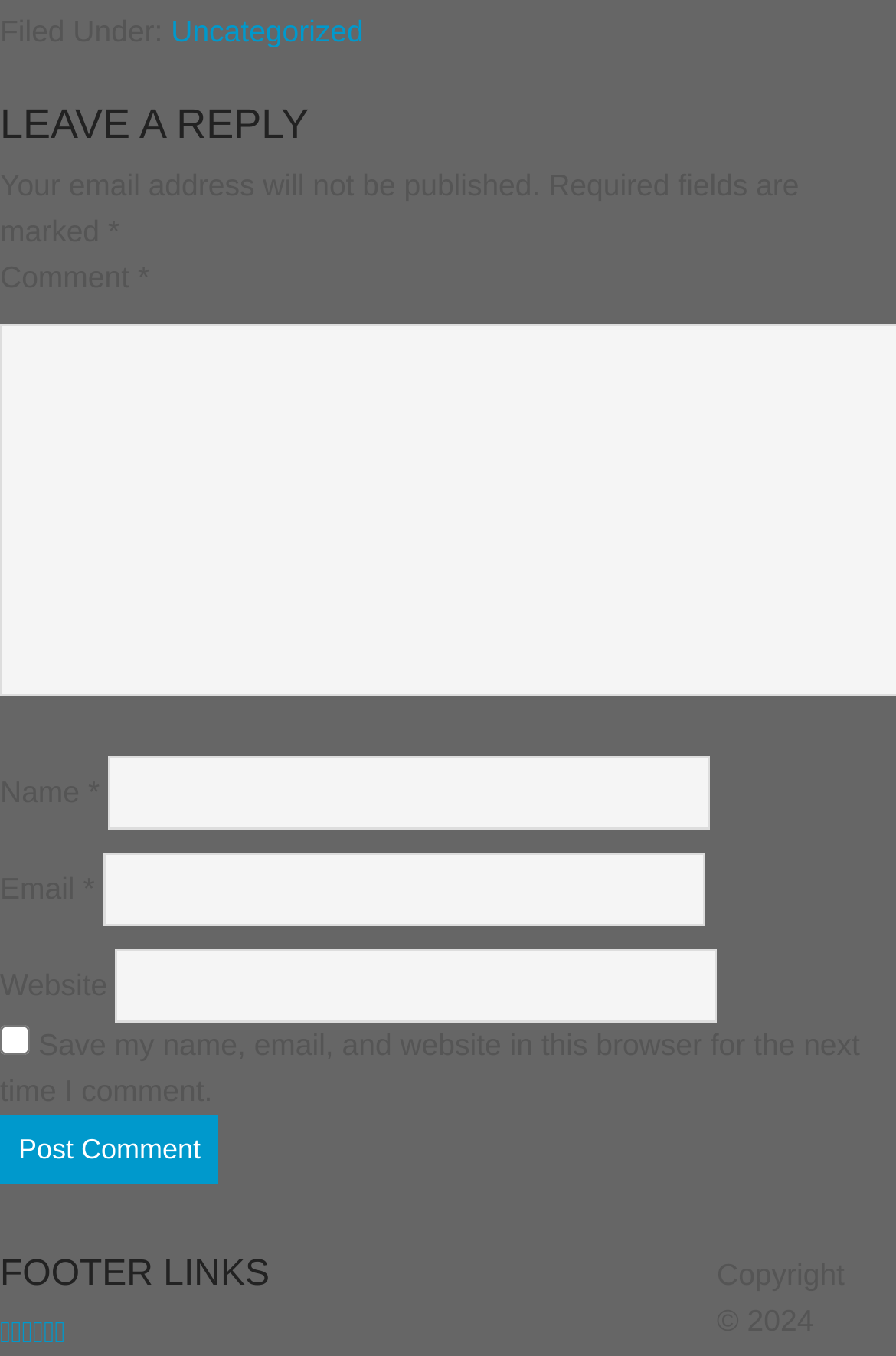Find the bounding box coordinates of the element's region that should be clicked in order to follow the given instruction: "Leave a reply". The coordinates should consist of four float numbers between 0 and 1, i.e., [left, top, right, bottom].

[0.0, 0.075, 1.0, 0.112]